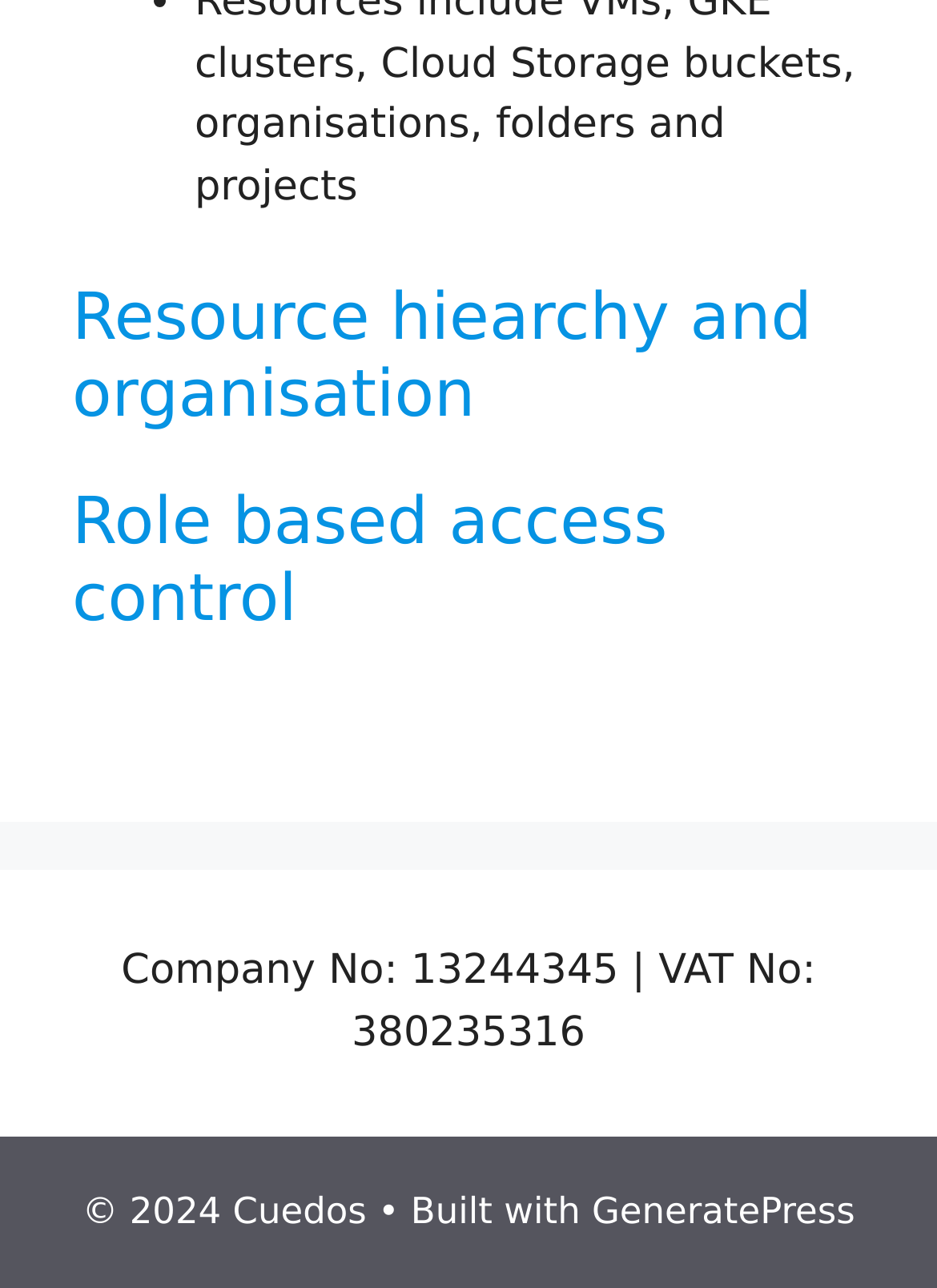What is the company number?
We need a detailed and exhaustive answer to the question. Please elaborate.

The company number can be found in the complementary section at the bottom of the webpage, where it is written as 'Company No: 13244345 | VAT No: 380235316'.